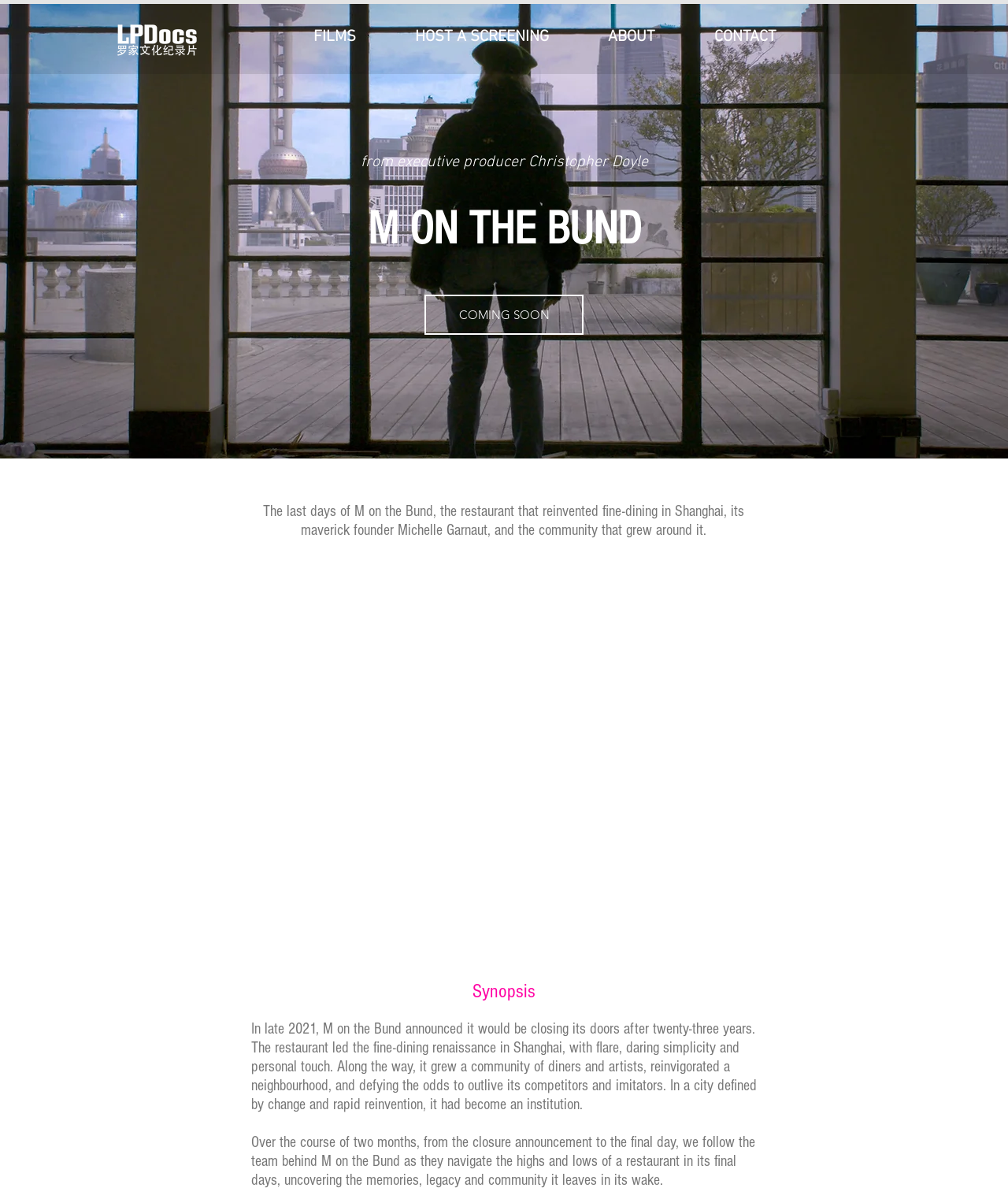Using the description "COMING SOON", locate and provide the bounding box of the UI element.

[0.421, 0.246, 0.579, 0.279]